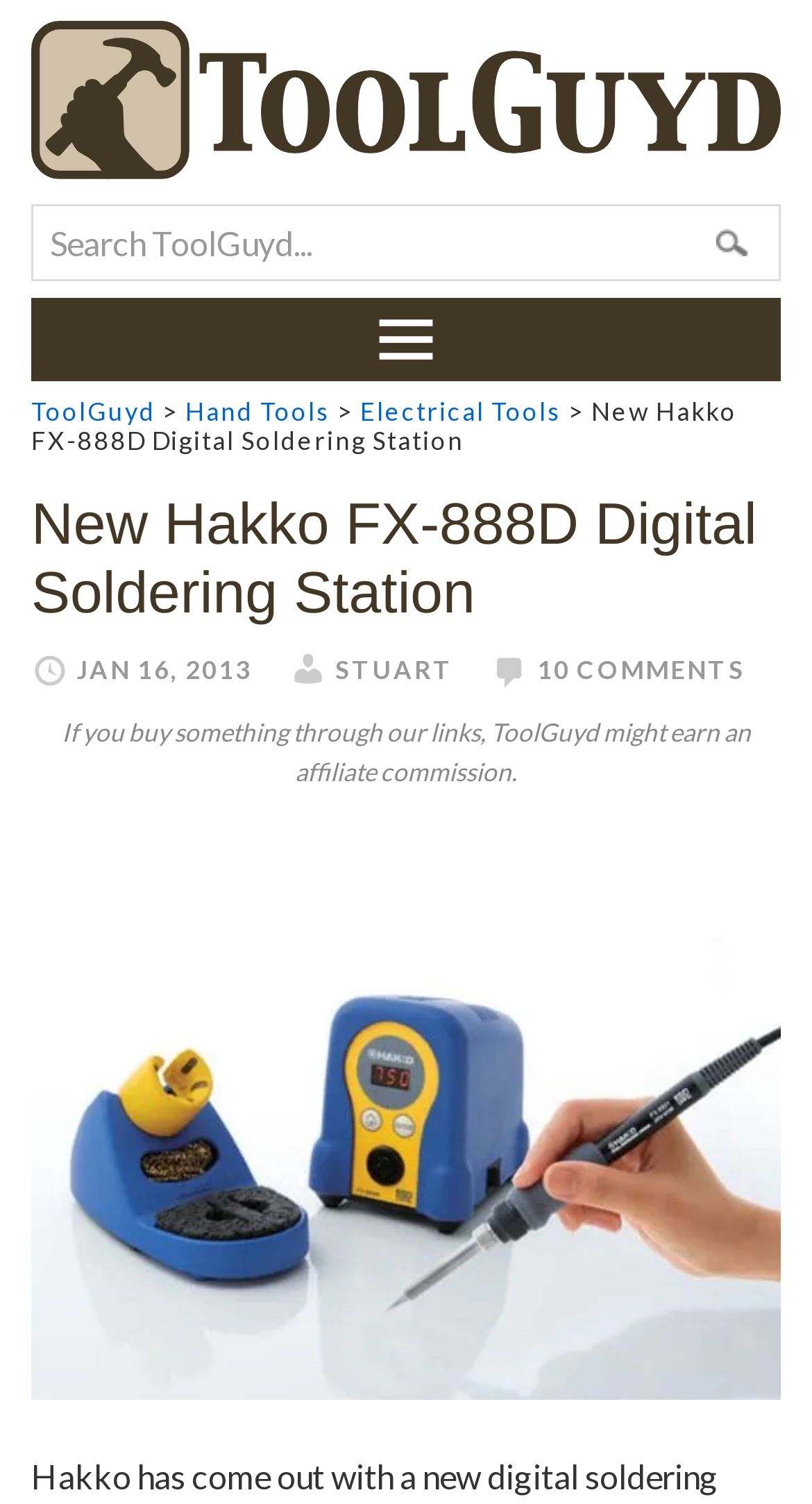Provide a brief response in the form of a single word or phrase:
What is the name of the website?

ToolGuyd